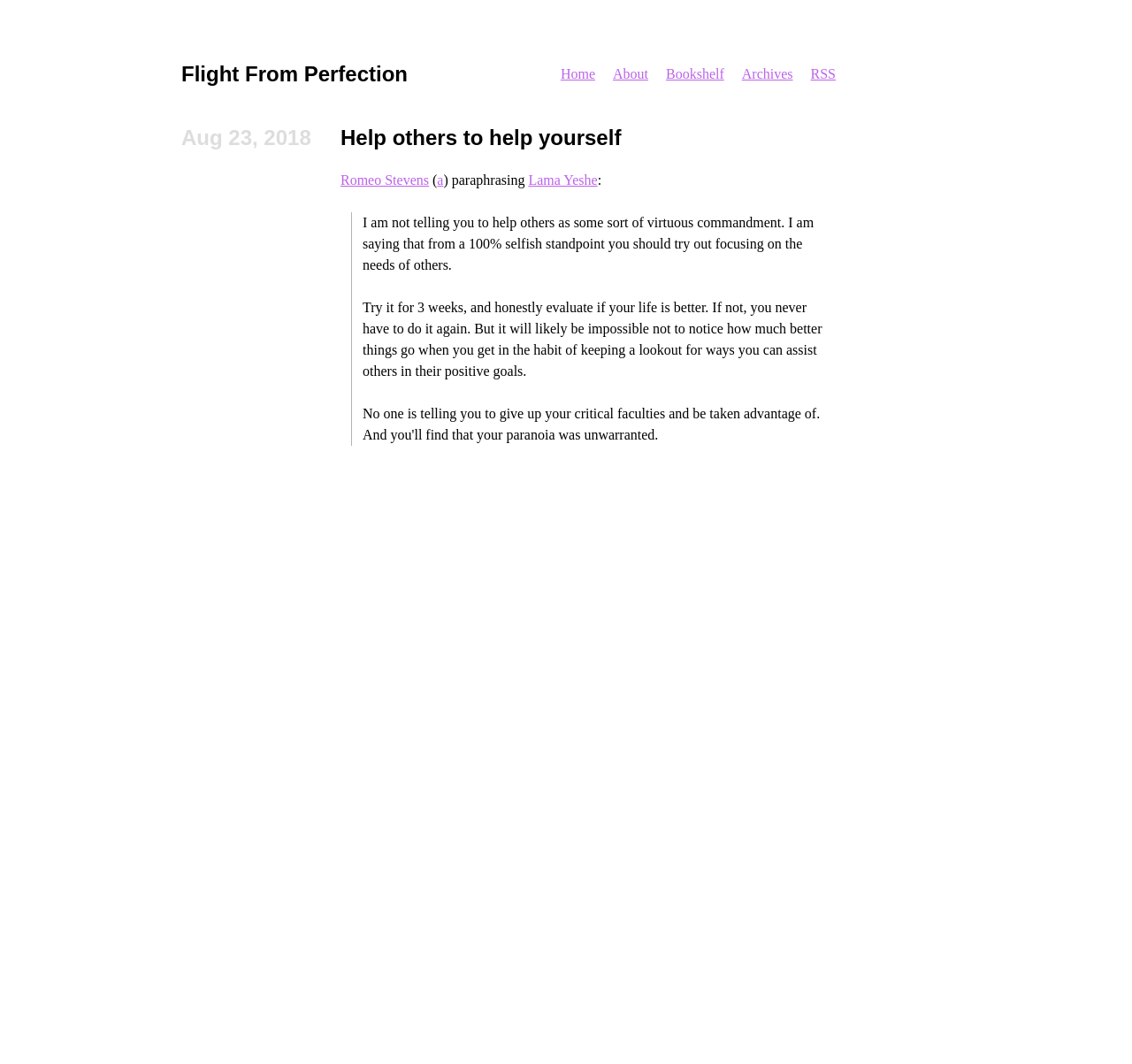Please find and generate the text of the main header of the webpage.

Flight From Perfection